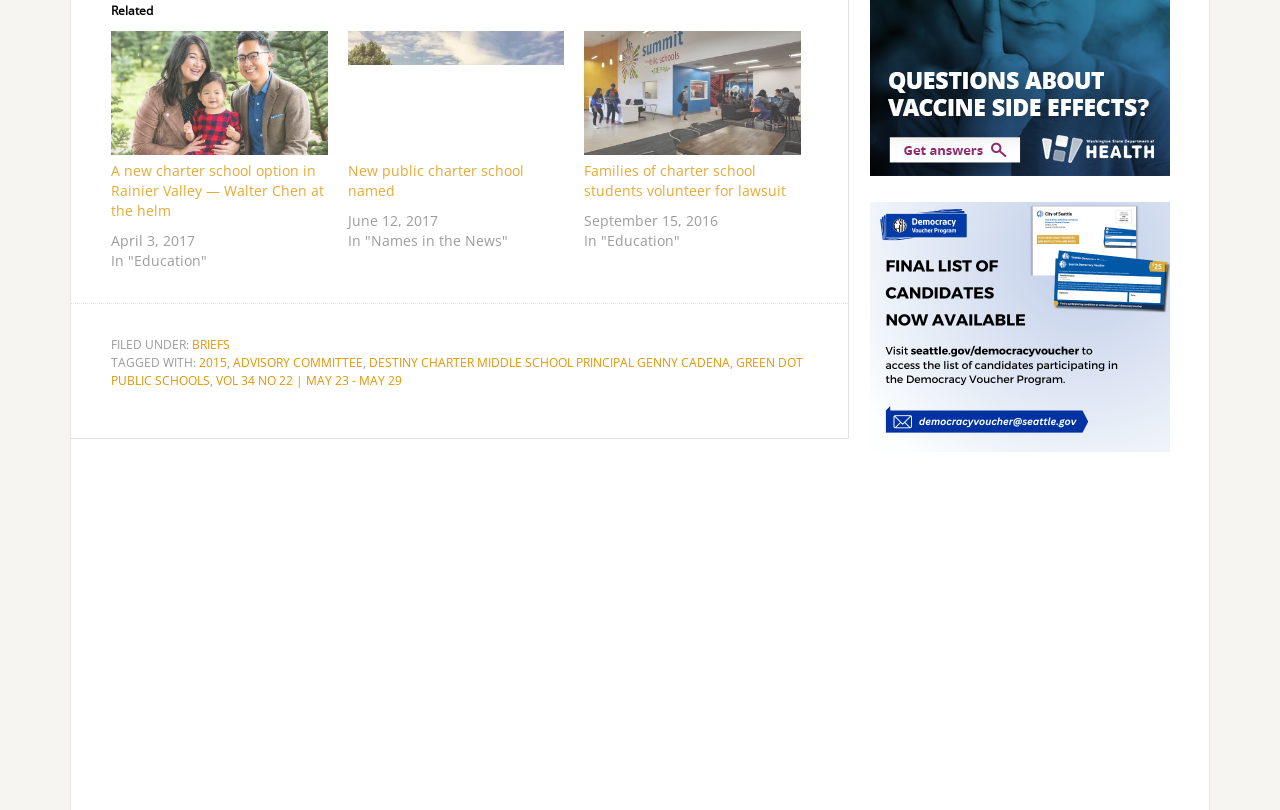What is the purpose of the link 'FILED UNDER:'?
Kindly offer a detailed explanation using the data available in the image.

I inferred the purpose of the link 'FILED UNDER:' by looking at its context in the footer section, where it is followed by category links like 'BRIEFS' and 'TAGGED WITH:', suggesting that it is used to categorize articles.